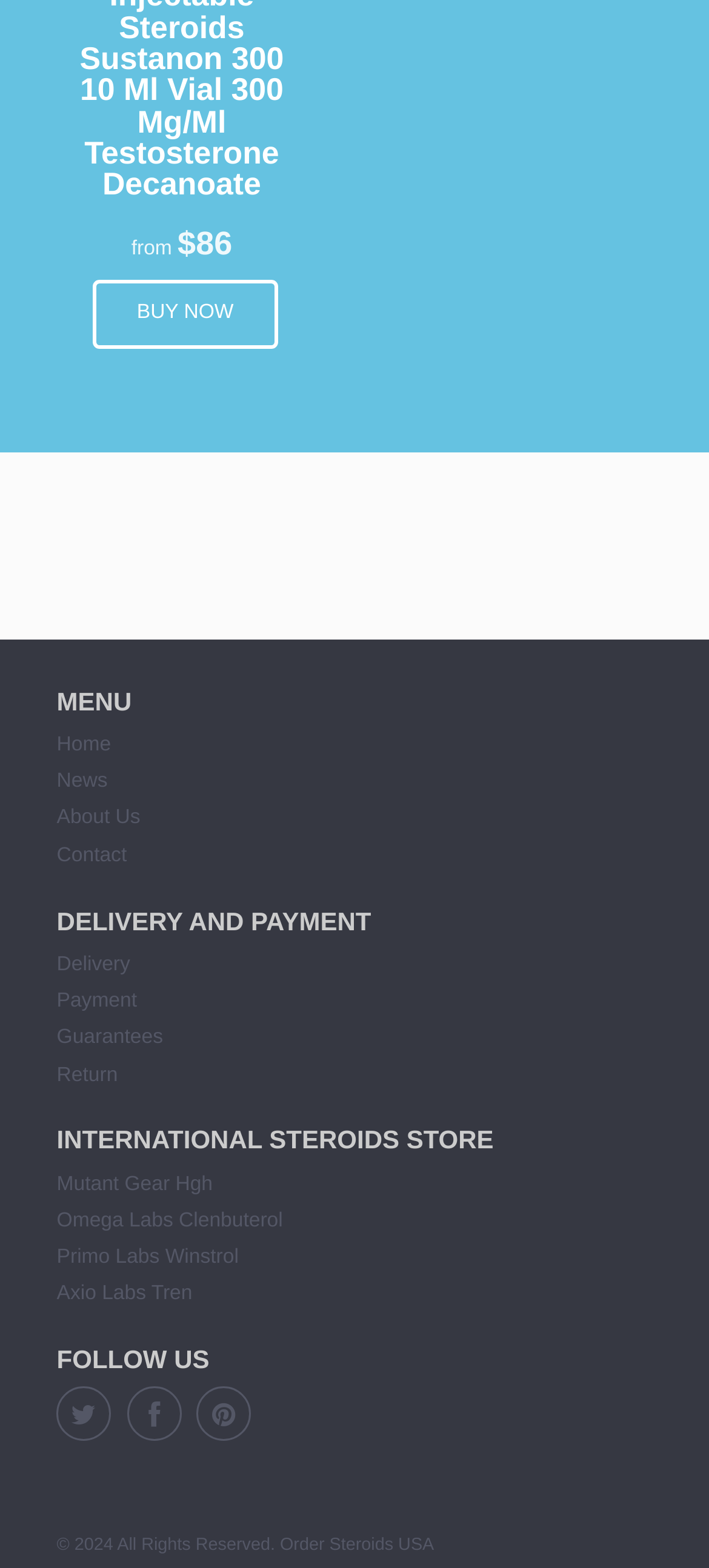Provide your answer to the question using just one word or phrase: What is the price of Euro Pharma Test E 300?

$86